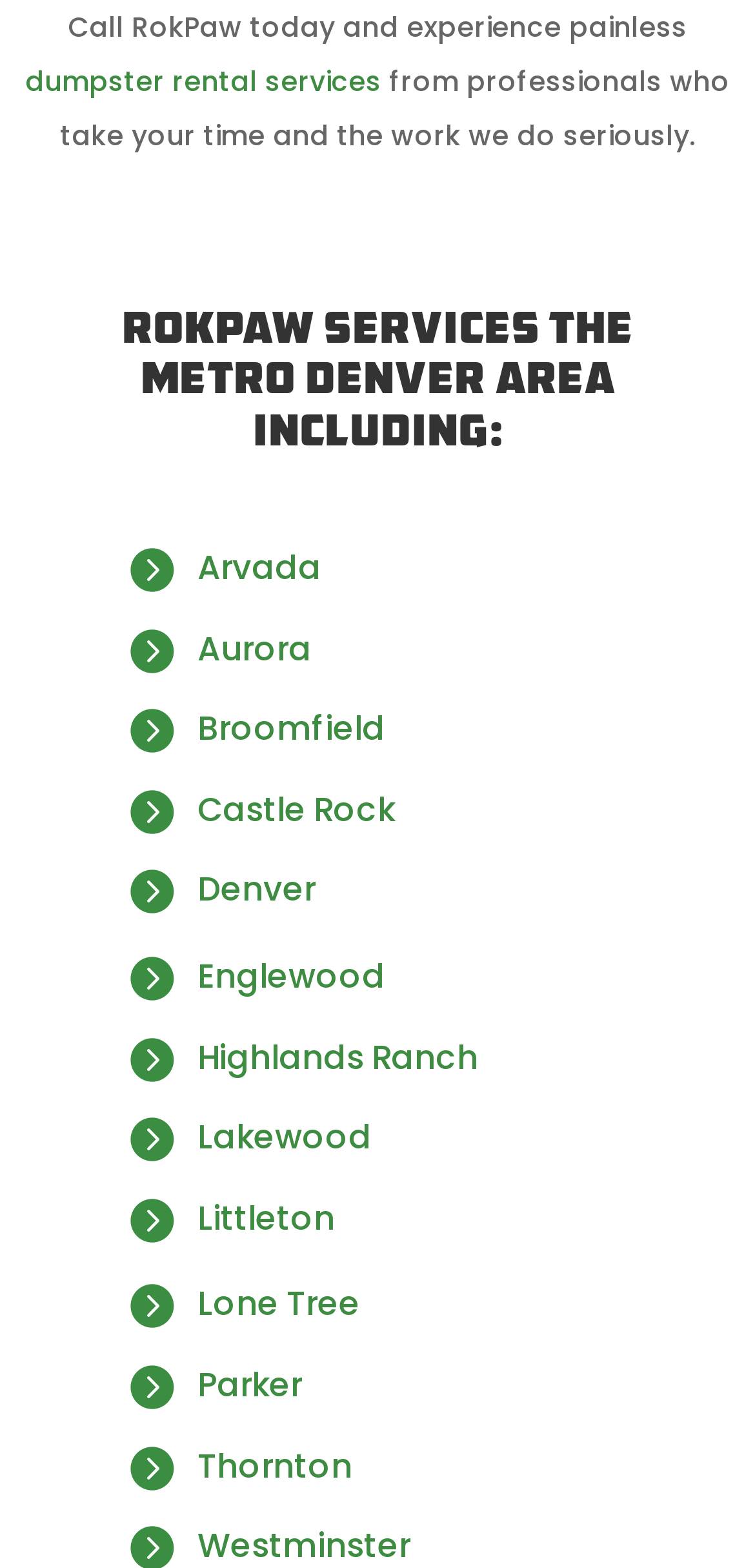Answer succinctly with a single word or phrase:
What is the first city listed as serviced by RokPaw?

Arvada